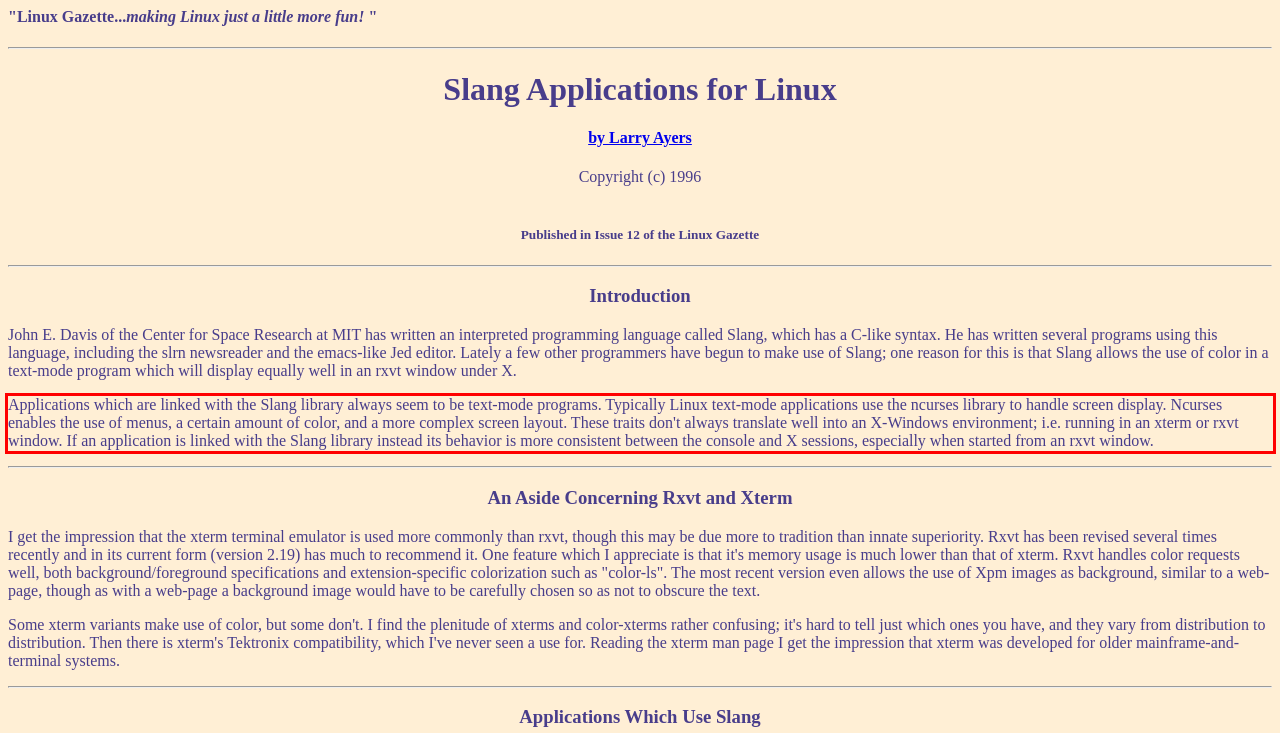Examine the screenshot of the webpage, locate the red bounding box, and perform OCR to extract the text contained within it.

Applications which are linked with the Slang library always seem to be text-mode programs. Typically Linux text-mode applications use the ncurses library to handle screen display. Ncurses enables the use of menus, a certain amount of color, and a more complex screen layout. These traits don't always translate well into an X-Windows environment; i.e. running in an xterm or rxvt window. If an application is linked with the Slang library instead its behavior is more consistent between the console and X sessions, especially when started from an rxvt window.